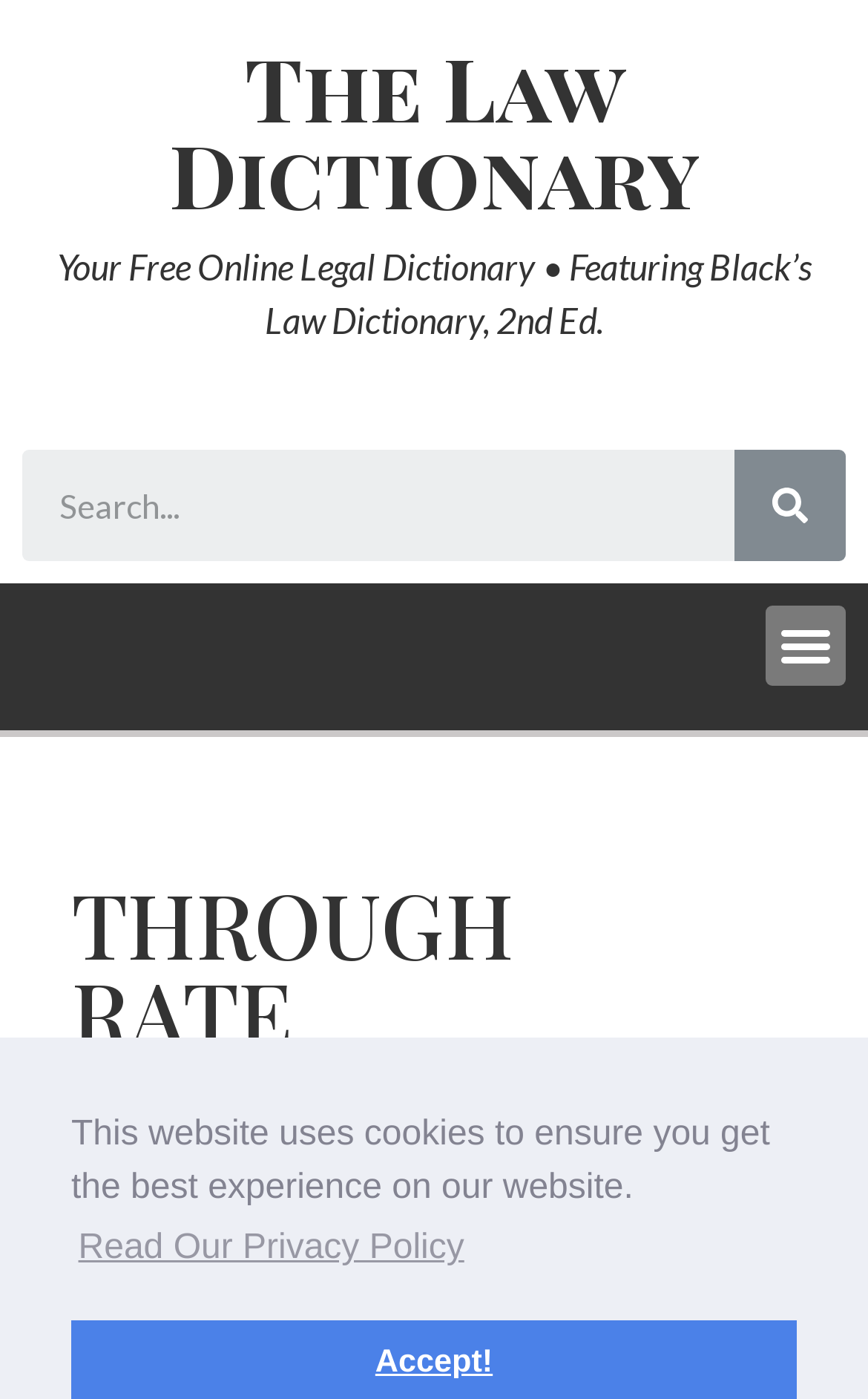Provide the bounding box coordinates of the HTML element this sentence describes: "North Bay YMCA". The bounding box coordinates consist of four float numbers between 0 and 1, i.e., [left, top, right, bottom].

None